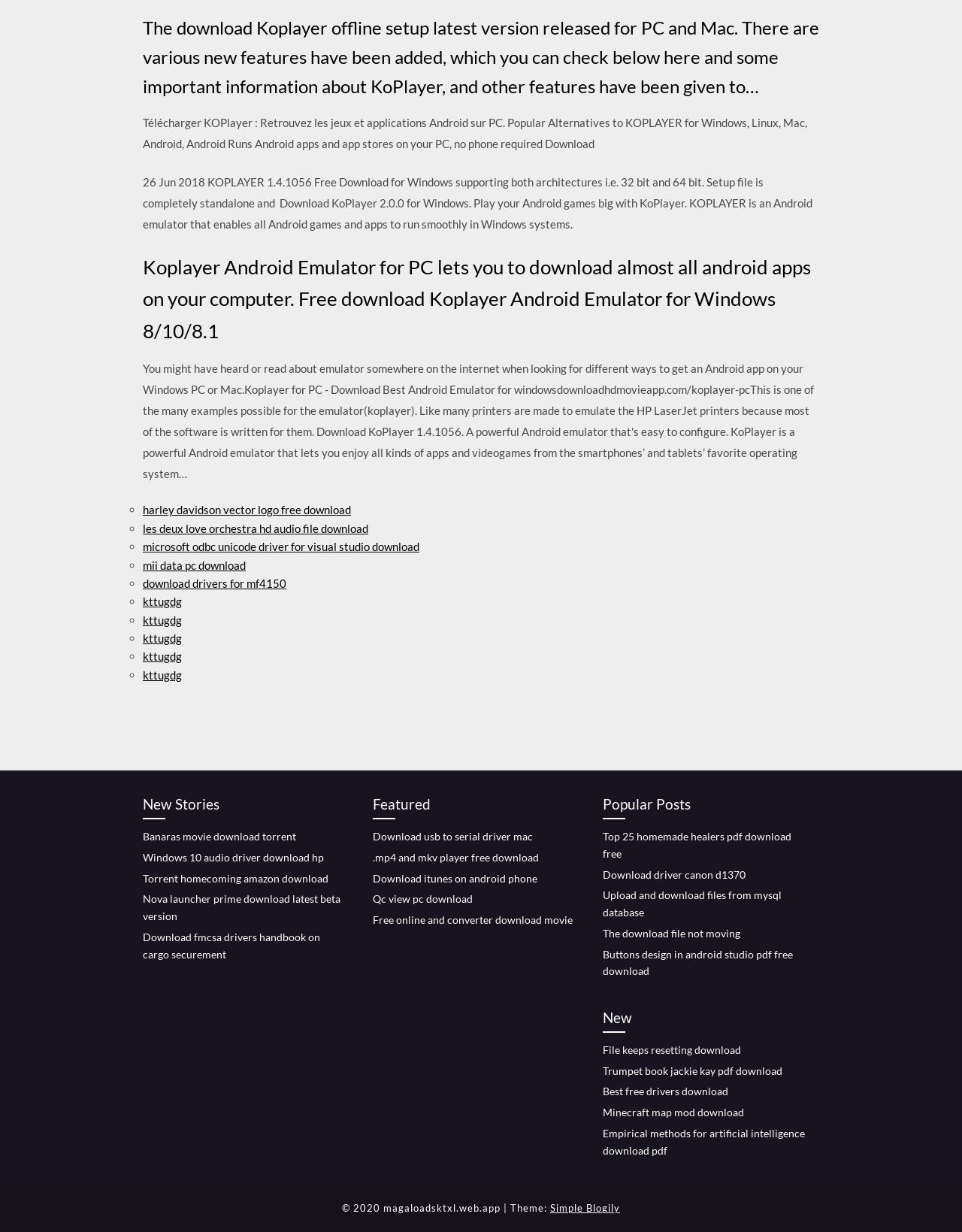Provide the bounding box coordinates of the HTML element described by the text: "Download itunes on android phone". The coordinates should be in the format [left, top, right, bottom] with values between 0 and 1.

[0.388, 0.707, 0.559, 0.718]